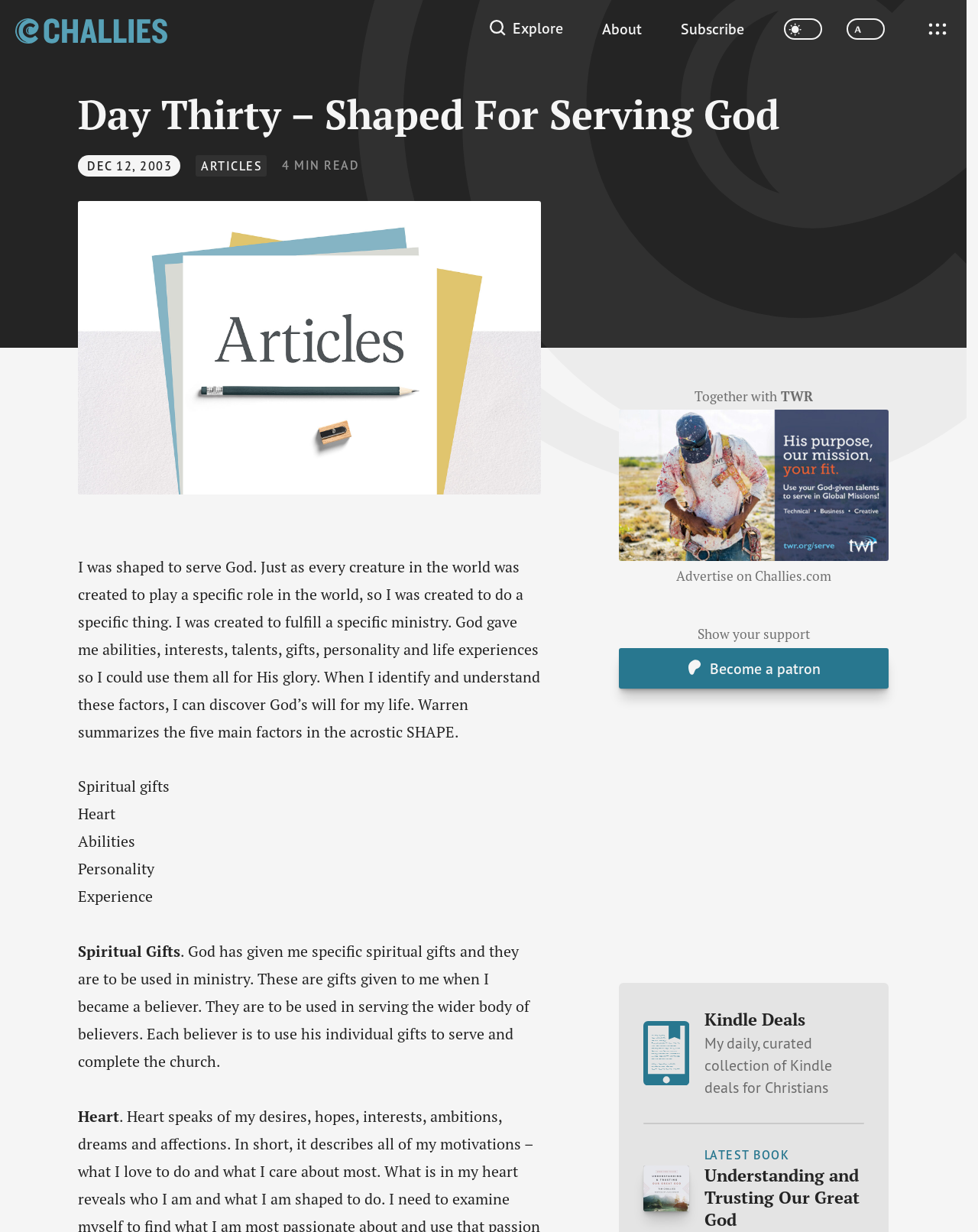Identify the bounding box coordinates of the element that should be clicked to fulfill this task: "View the book 'Understanding and Trusting Our Great God'". The coordinates should be provided as four float numbers between 0 and 1, i.e., [left, top, right, bottom].

[0.72, 0.944, 0.883, 0.999]